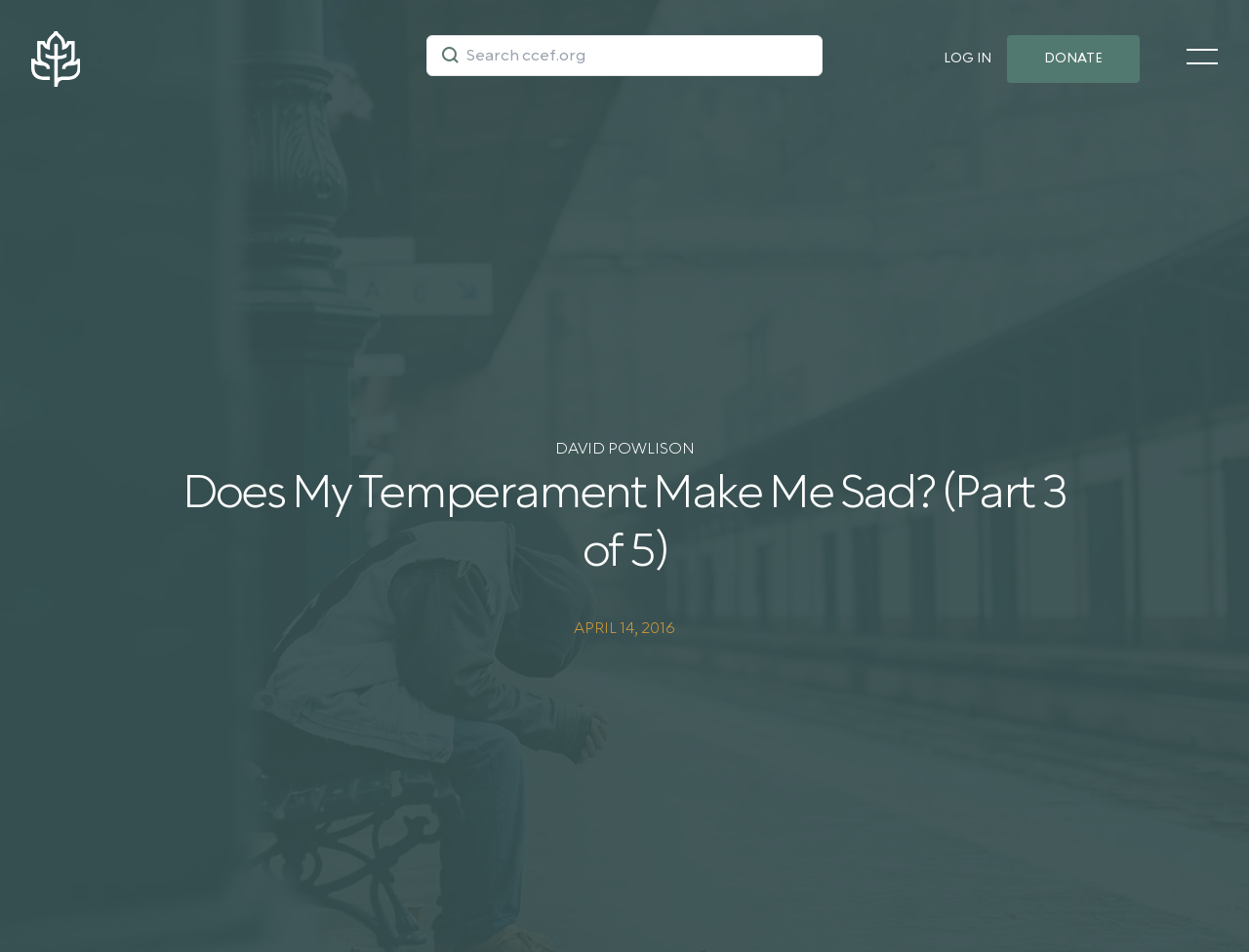How many links are present in the top navigation bar?
Provide a one-word or short-phrase answer based on the image.

3